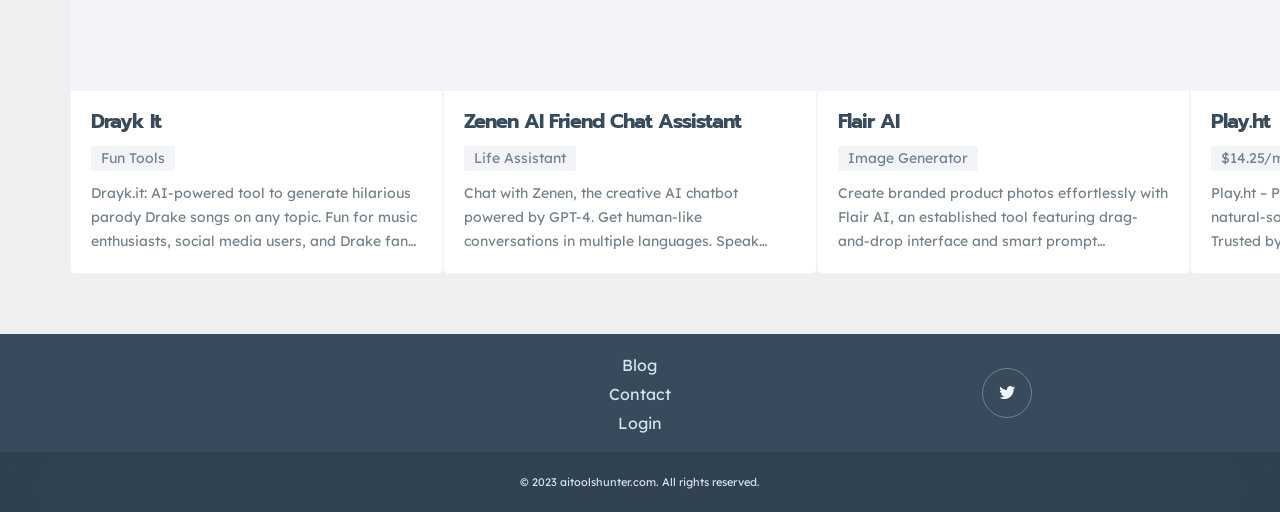What is the name of the AI-powered tool for generating parody Drake songs?
Identify the answer in the screenshot and reply with a single word or phrase.

Drayk.it